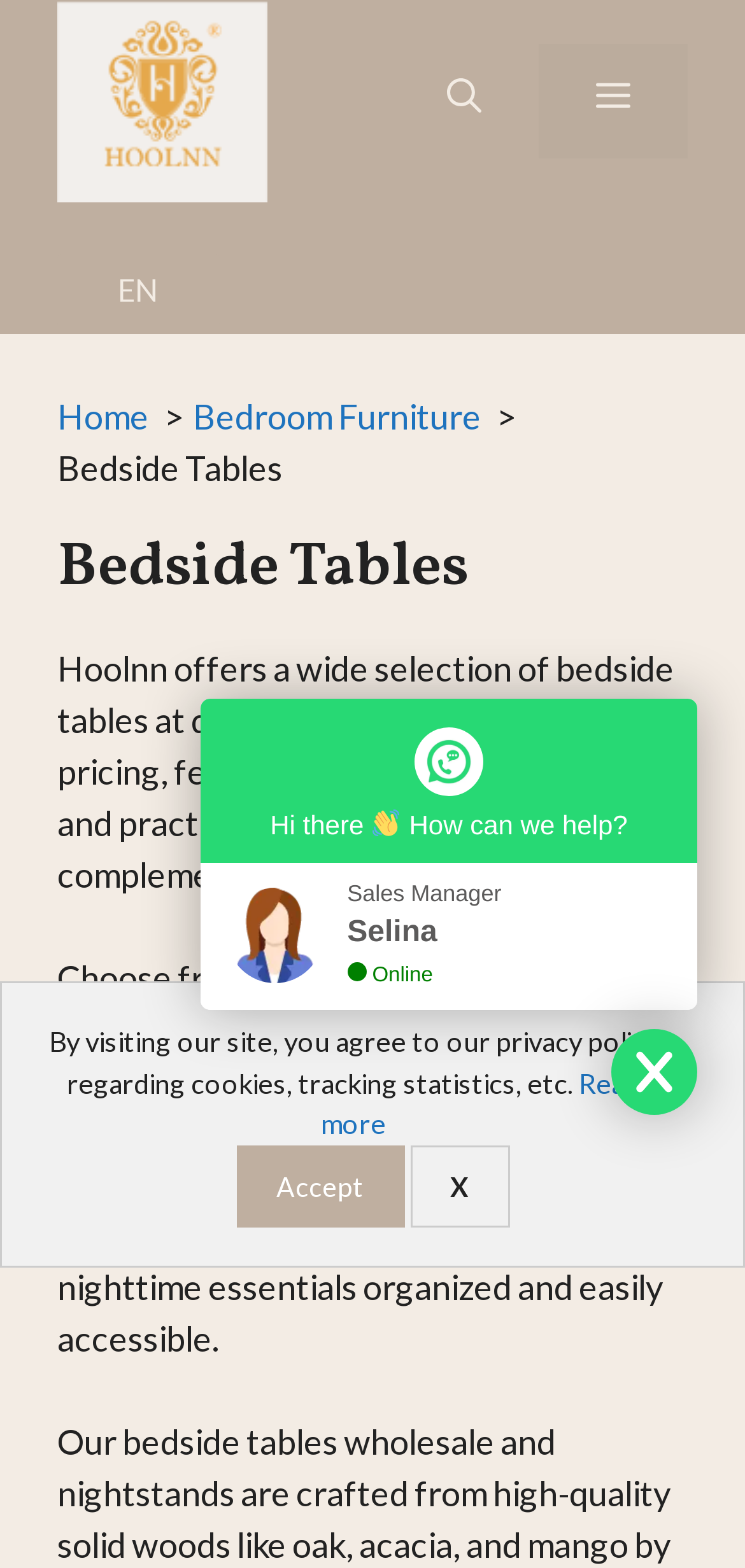Please identify the bounding box coordinates of the region to click in order to complete the task: "View the Checkout page". The coordinates must be four float numbers between 0 and 1, specified as [left, top, right, bottom].

[0.672, 0.73, 0.949, 0.784]